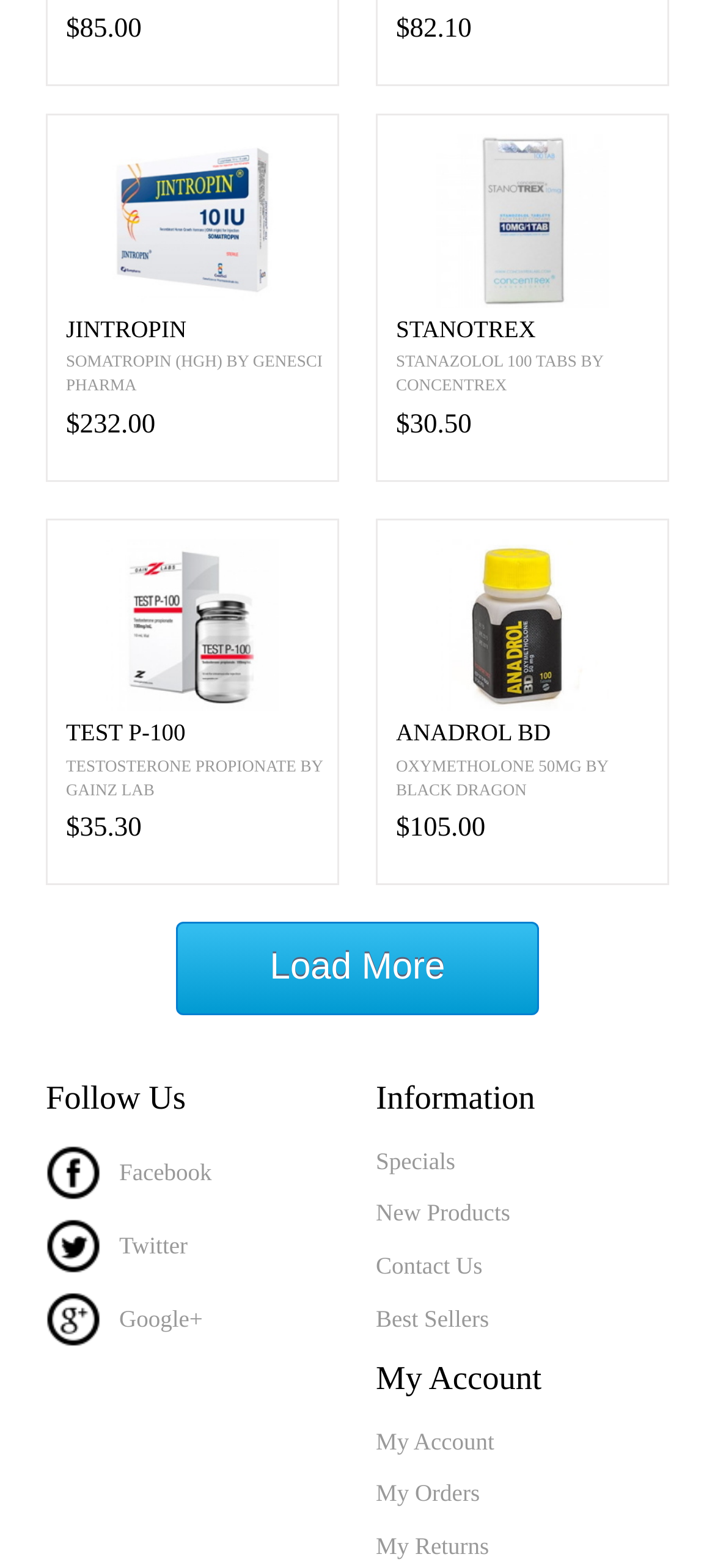What is the price of HGH Jintropin?
Please answer the question with a detailed response using the information from the screenshot.

The price of HGH Jintropin can be found in the heading element with the text '$85.00' which is located above the link 'HGH Jintropin' and its corresponding image.